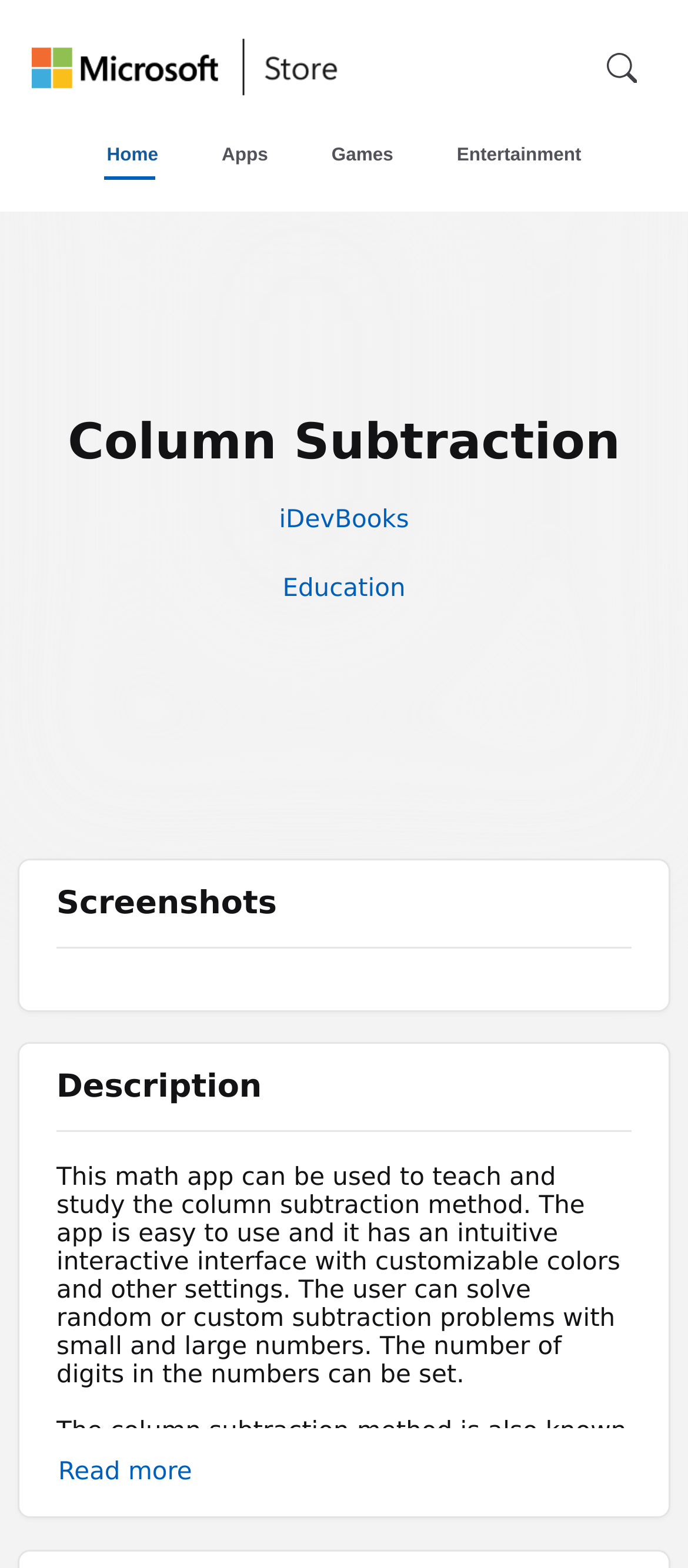Please predict the bounding box coordinates of the element's region where a click is necessary to complete the following instruction: "Read more about the Description". The coordinates should be represented by four float numbers between 0 and 1, i.e., [left, top, right, bottom].

[0.082, 0.919, 0.282, 0.959]